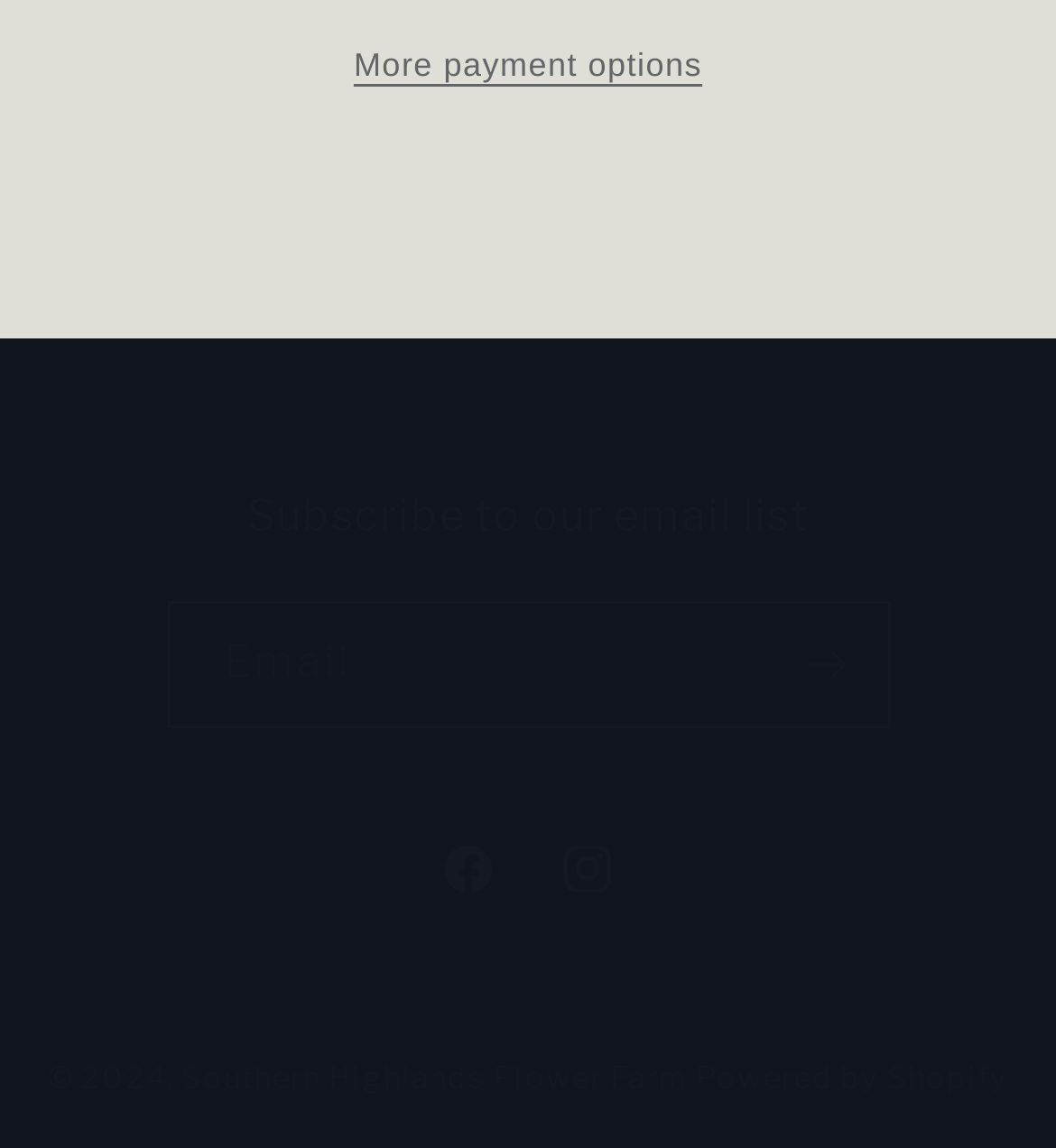Provide the bounding box coordinates for the UI element that is described by this text: "Facebook". The coordinates should be in the form of four float numbers between 0 and 1: [left, top, right, bottom].

[0.387, 0.706, 0.5, 0.81]